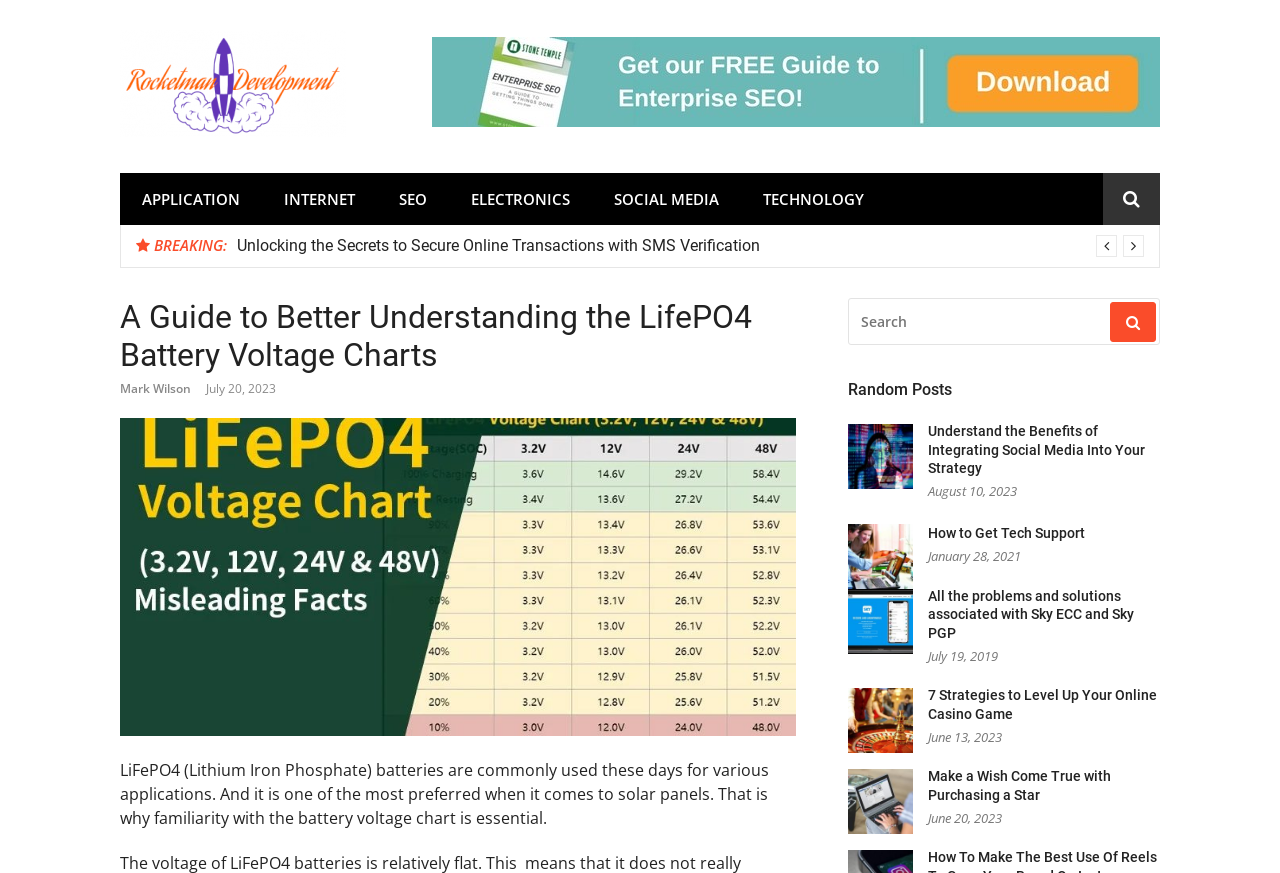Provide a brief response to the question using a single word or phrase: 
How many random posts are listed on the webpage?

5